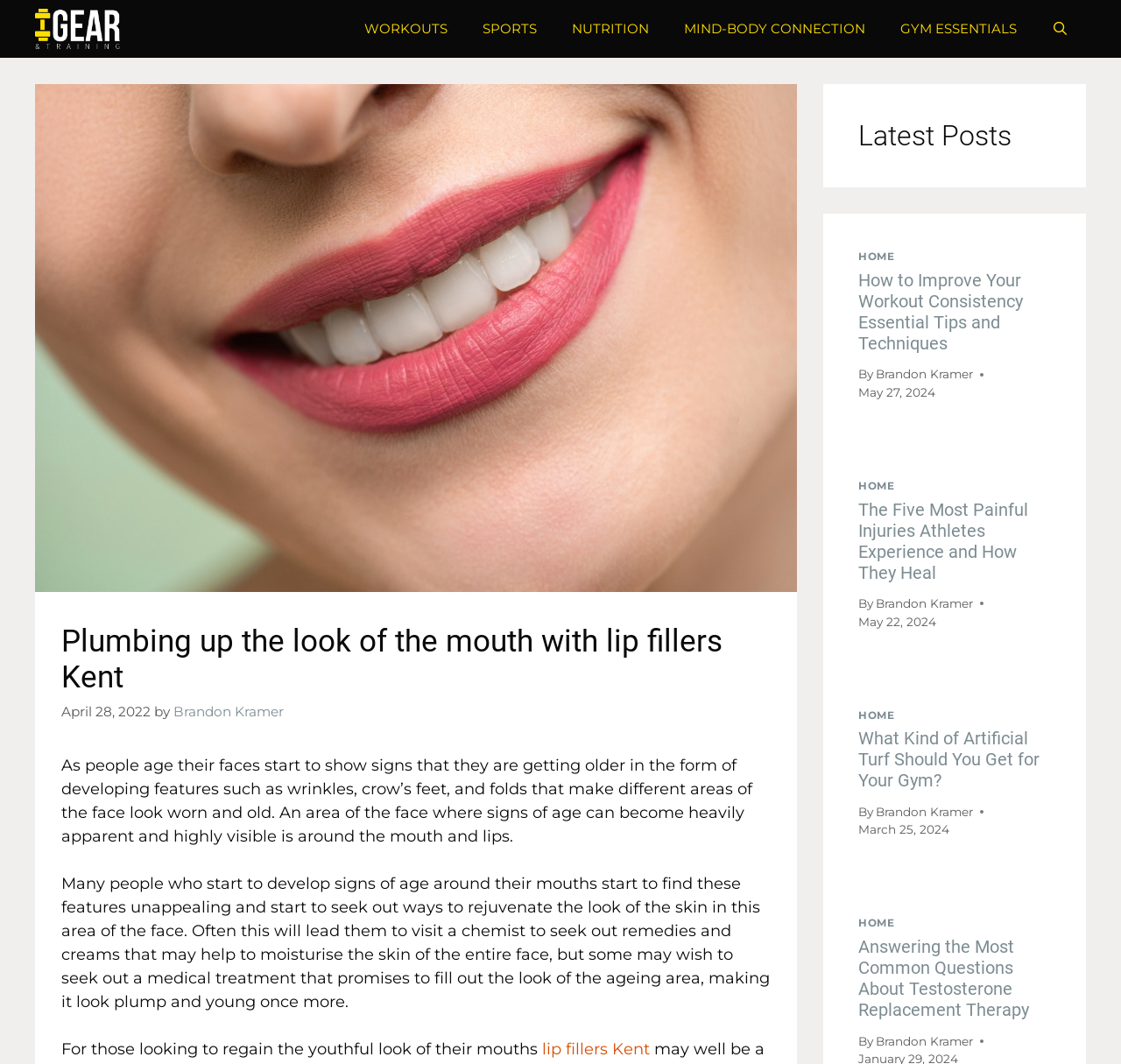Determine the bounding box coordinates of the clickable region to follow the instruction: "View the latest post 'Answering the Most Common Questions About Testosterone Replacement Therapy'".

[0.766, 0.88, 0.918, 0.959]